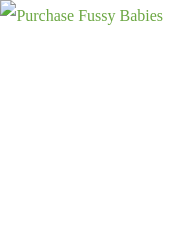Refer to the screenshot and give an in-depth answer to this question: What is the purpose of the image?

The caption explains that the image serves as a clickable element designed to facilitate the purchasing process, encouraging potential buyers to take action and acquire the ebook, implying that the purpose of the image is to aid in the buying process.